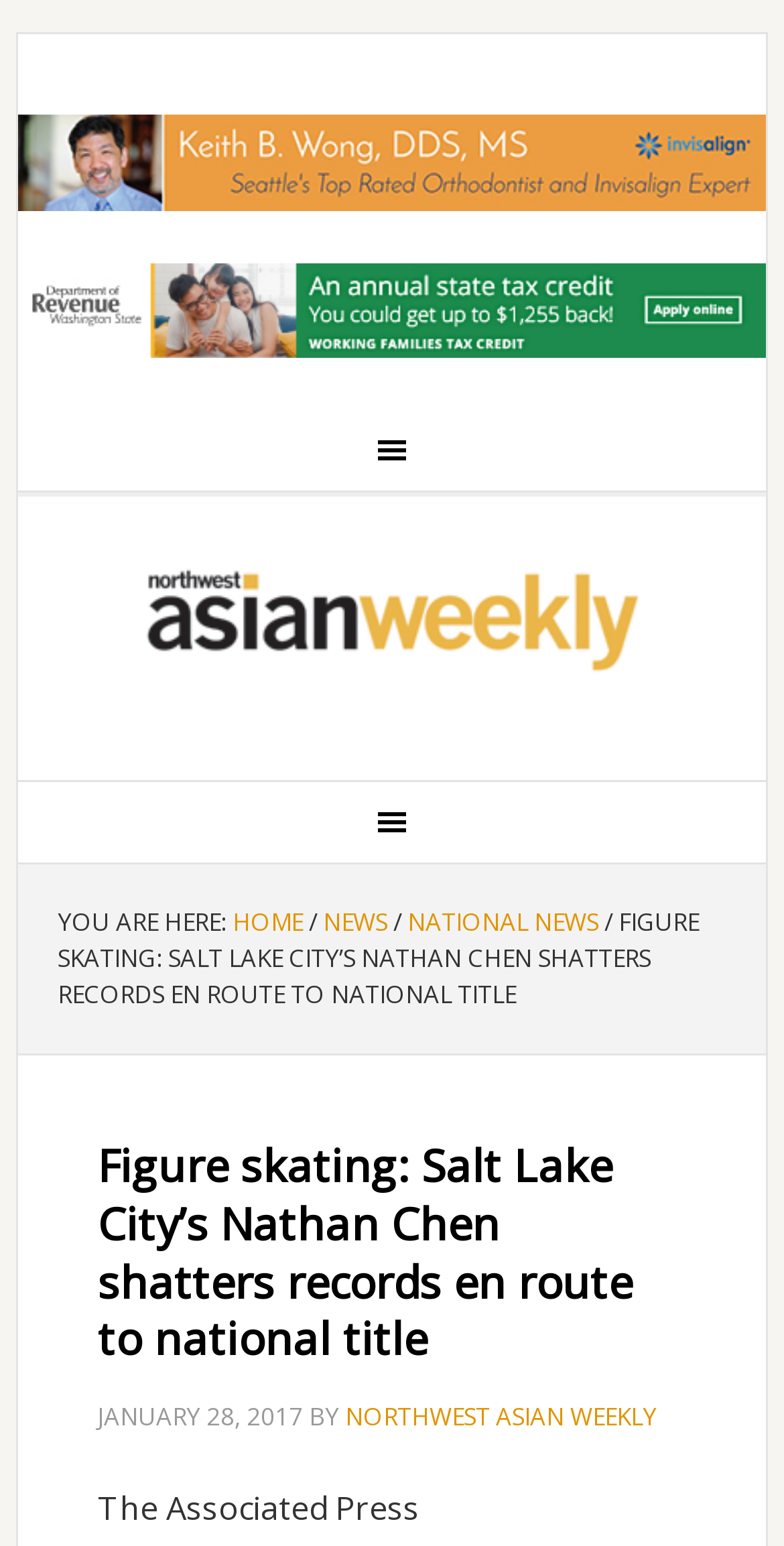What is the name of the publication that the article is from?
Please use the image to deliver a detailed and complete answer.

The name of the publication that the article is from is 'NORTHWEST ASIAN WEEKLY', as indicated by the link element located above the header and also mentioned in the breadcrumb navigation links.